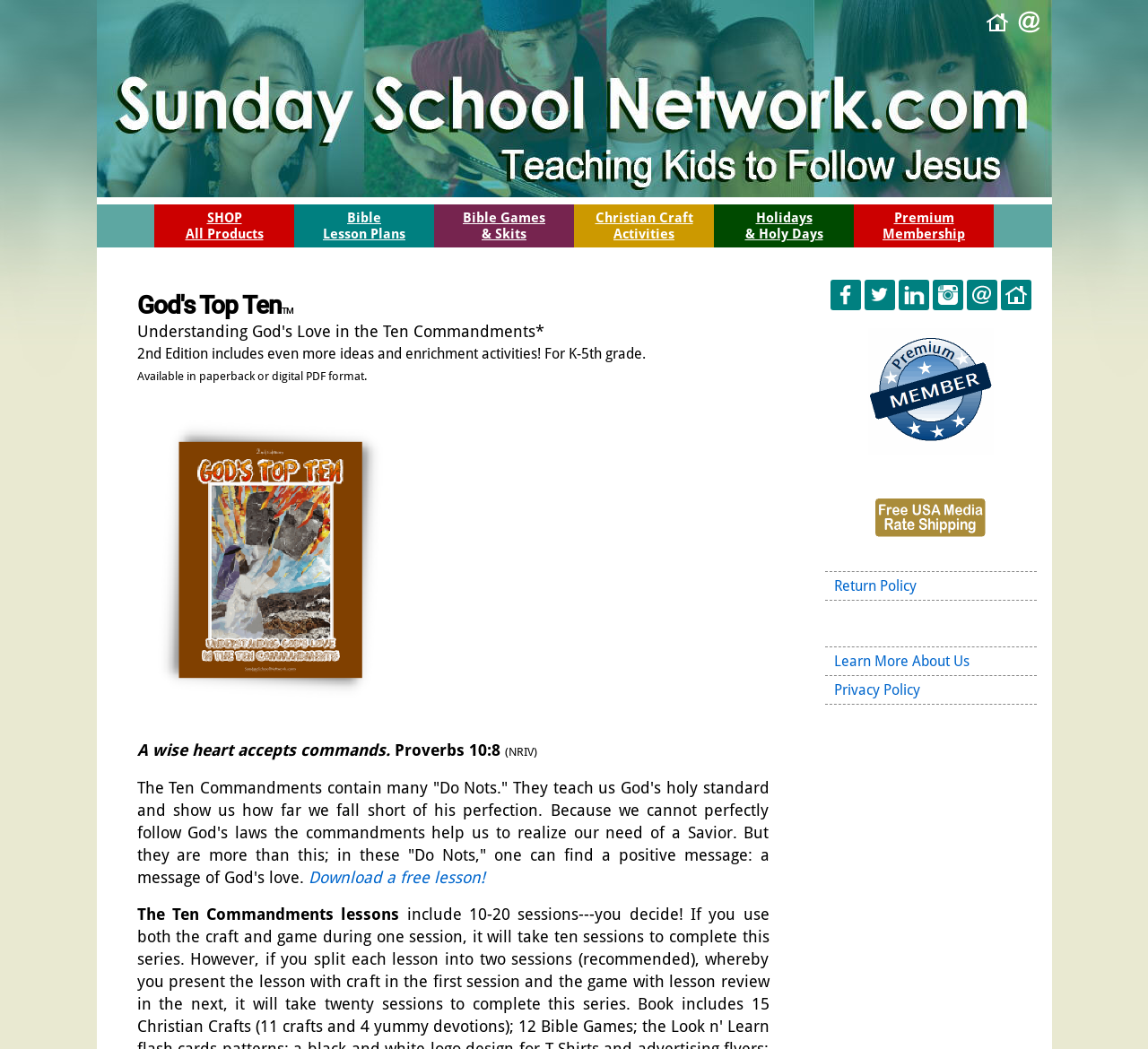From the details in the image, provide a thorough response to the question: What is the name of the website?

I determined the name of the website by looking at the top-left corner of the webpage, where I found a link with the text 'Sunday School Network' and an image with the same description.